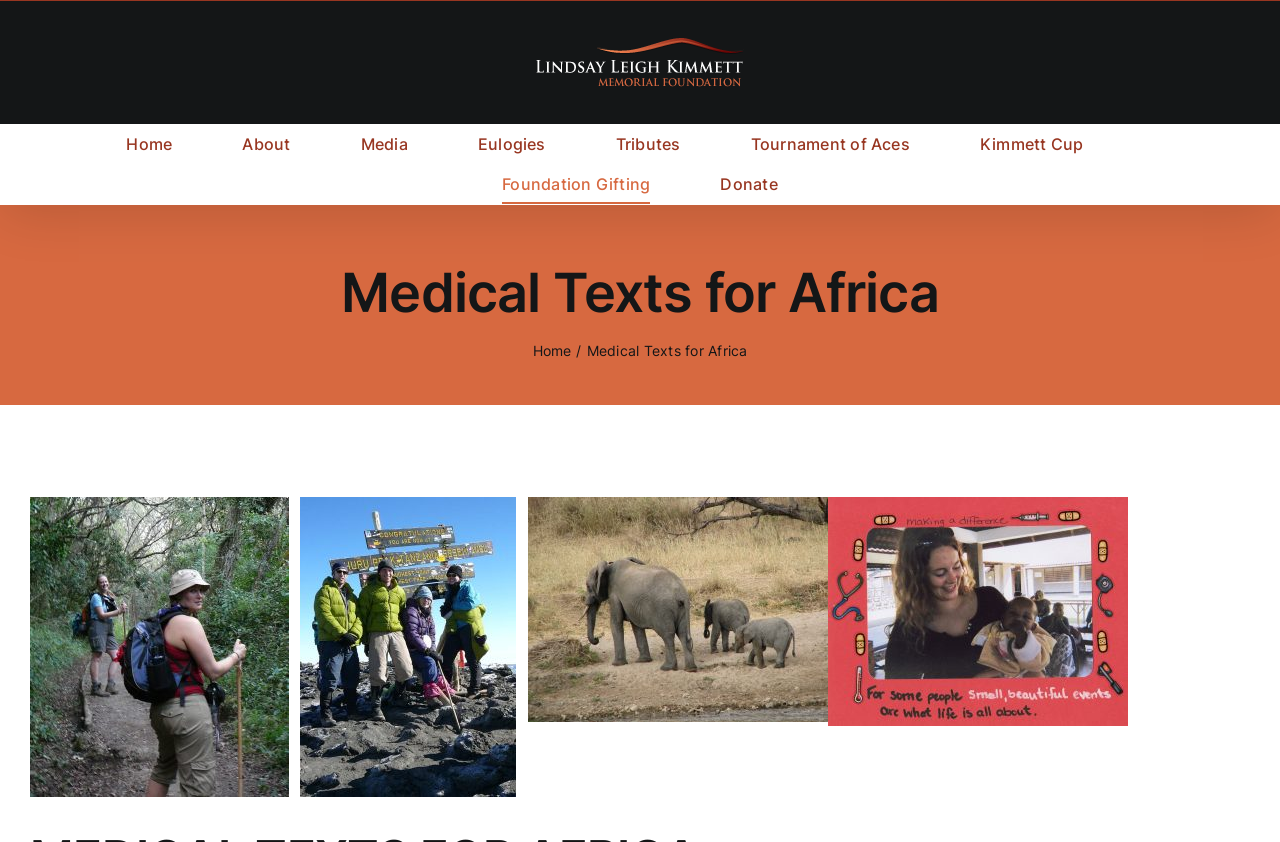Identify the bounding box for the UI element described as: "Tournament of Aces". The coordinates should be four float numbers between 0 and 1, i.e., [left, top, right, bottom].

[0.586, 0.147, 0.711, 0.195]